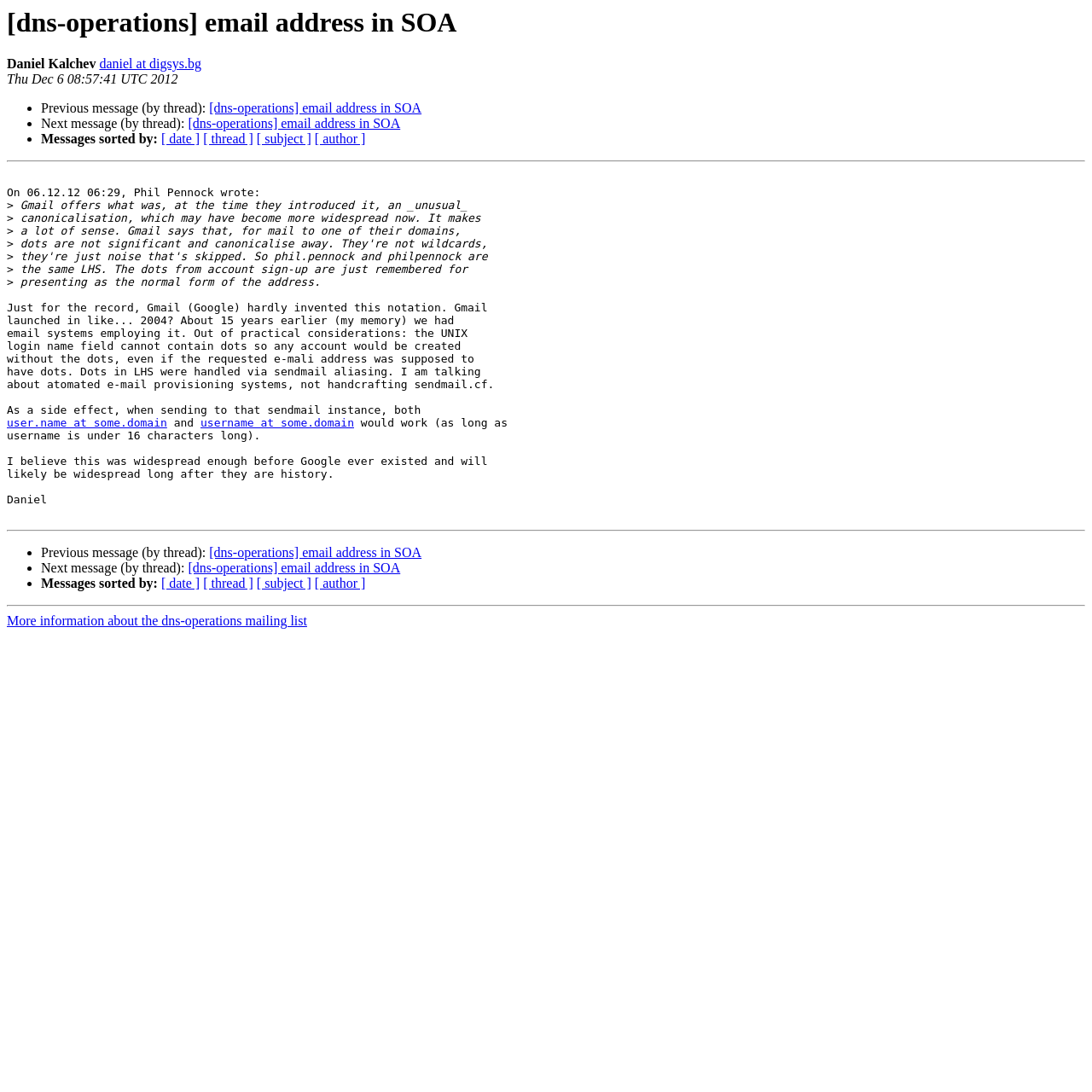Answer succinctly with a single word or phrase:
Who is the person being replied to?

Phil Pennock